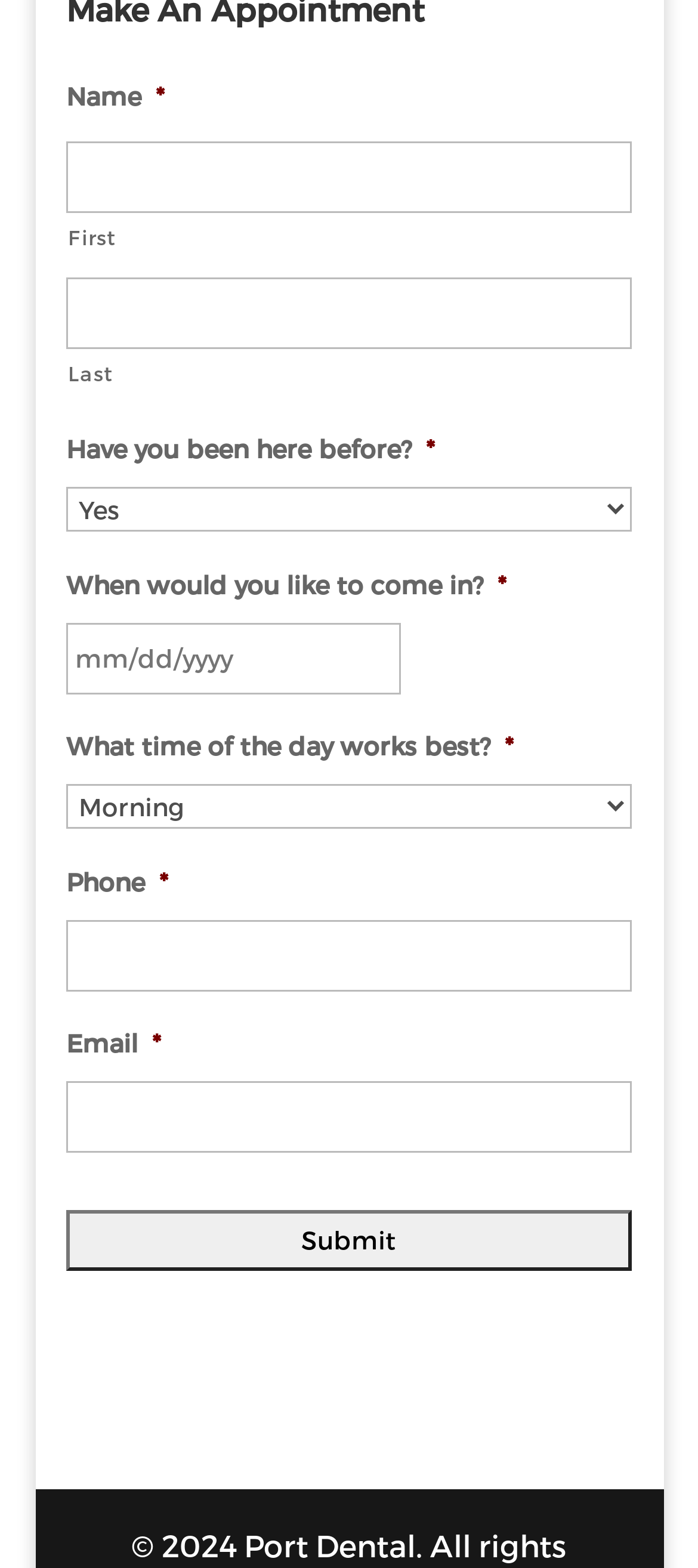Bounding box coordinates are to be given in the format (top-left x, top-left y, bottom-right x, bottom-right y). All values must be floating point numbers between 0 and 1. Provide the bounding box coordinate for the UI element described as: parent_node: Last name="input_1.6"

[0.095, 0.177, 0.905, 0.223]